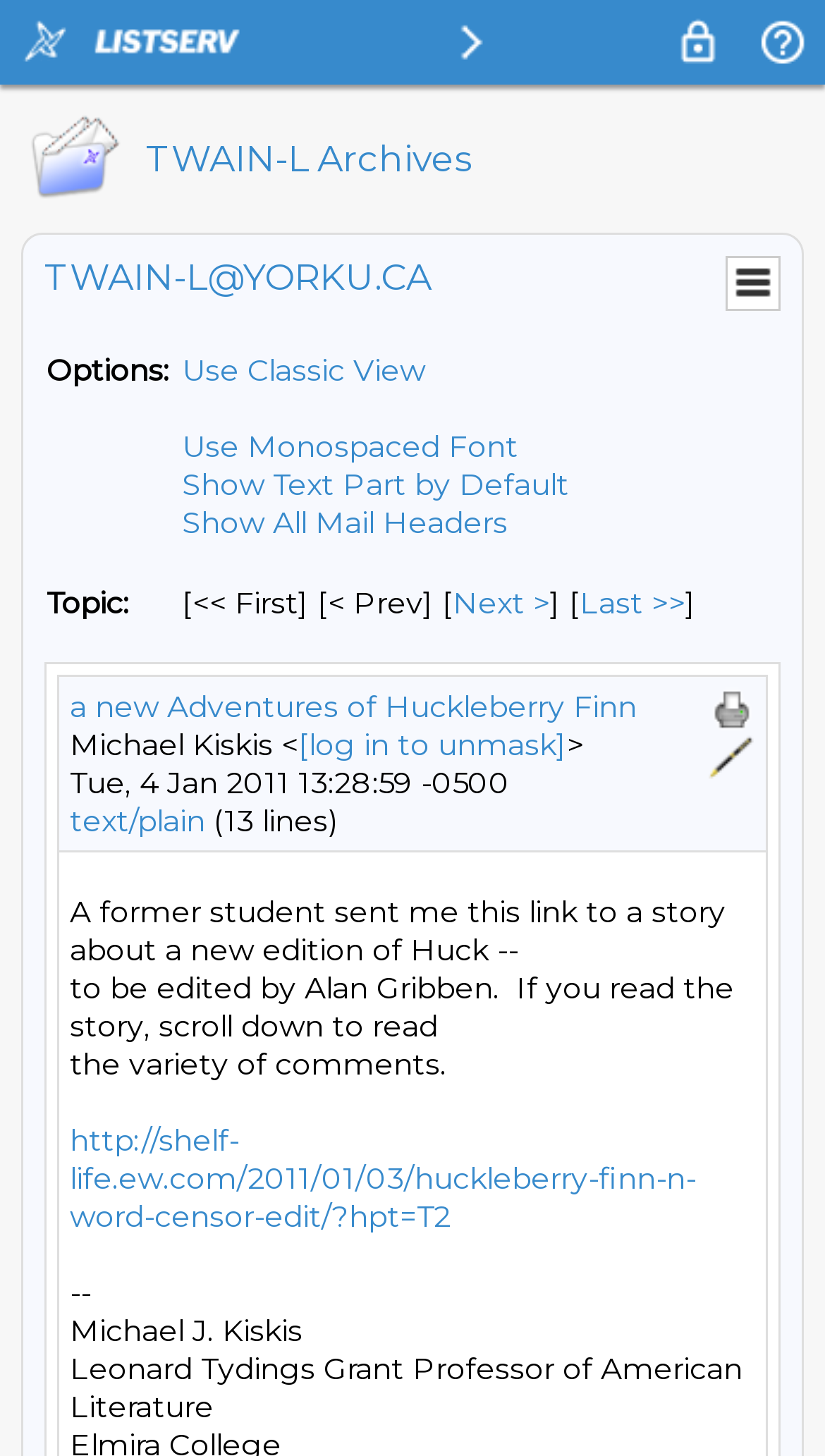What is the name of the email list?
Please answer using one word or phrase, based on the screenshot.

TWAIN-L